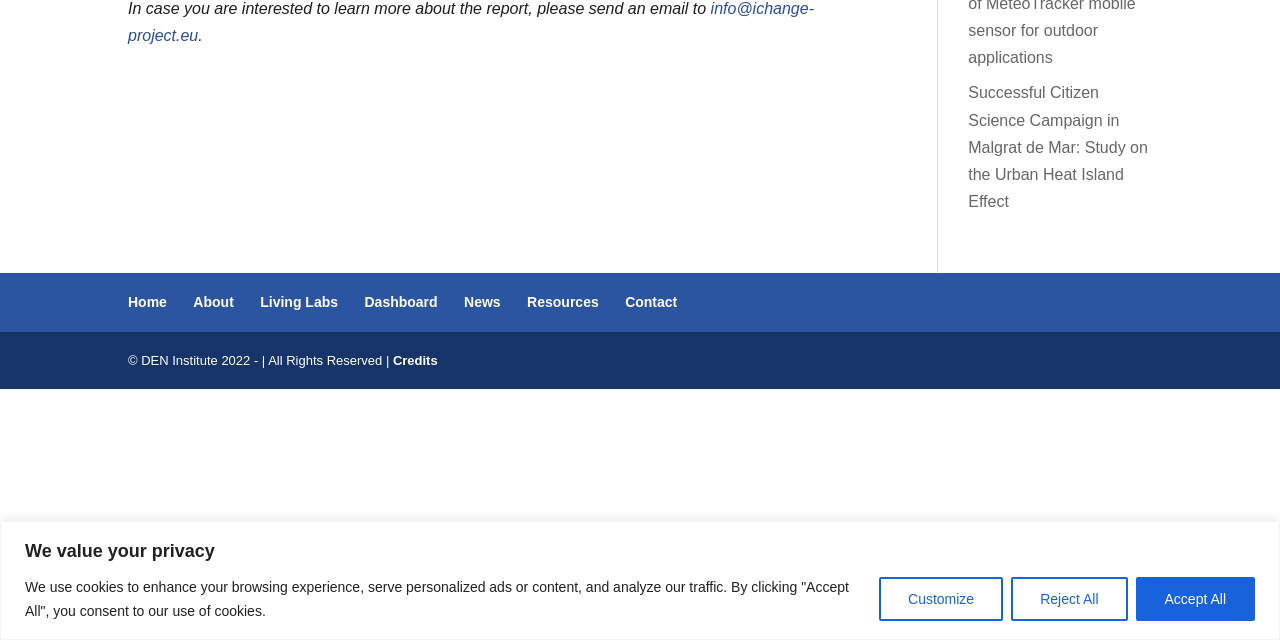From the given element description: "Credits", find the bounding box for the UI element. Provide the coordinates as four float numbers between 0 and 1, in the order [left, top, right, bottom].

[0.307, 0.551, 0.342, 0.574]